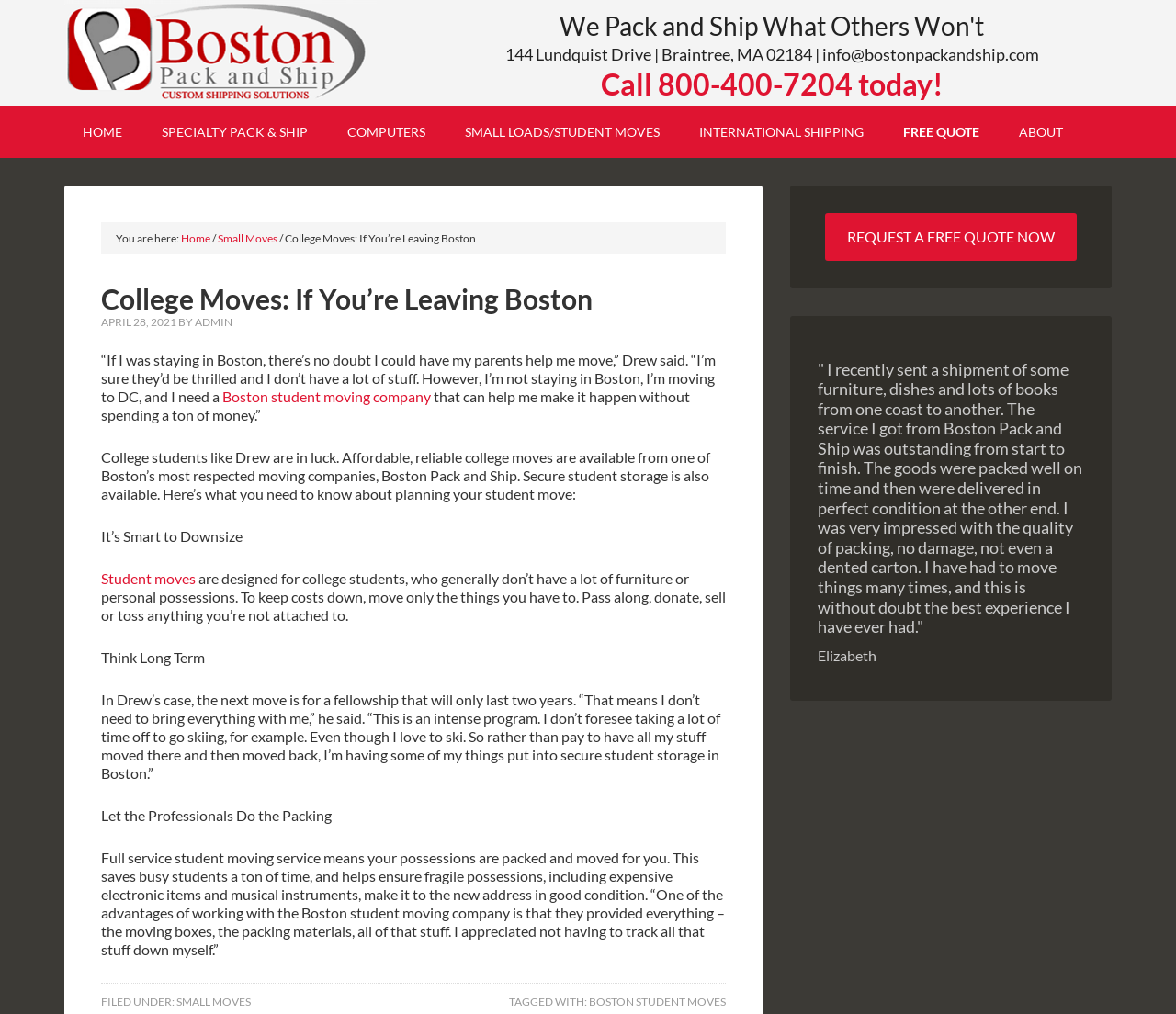What is the principal heading displayed on the webpage?

College Moves: If You’re Leaving Boston